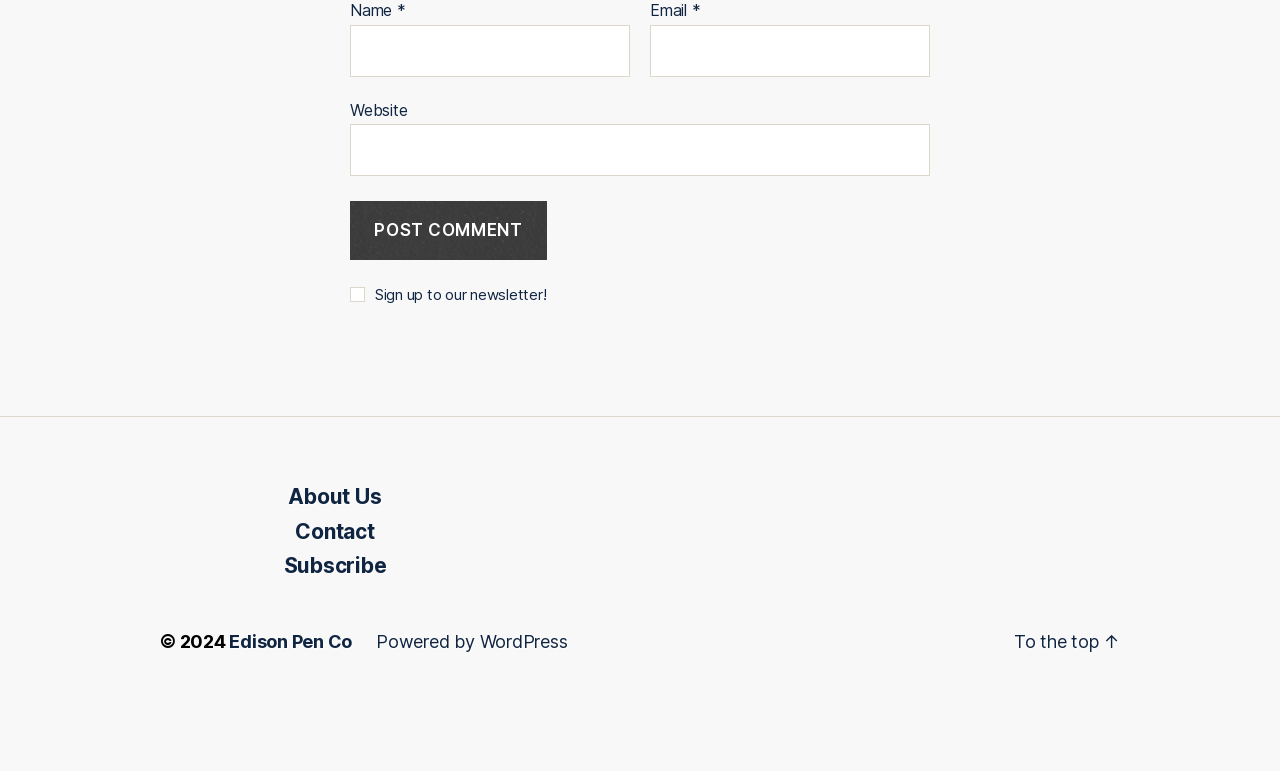Pinpoint the bounding box coordinates of the clickable element to carry out the following instruction: "Input your email."

[0.508, 0.127, 0.727, 0.195]